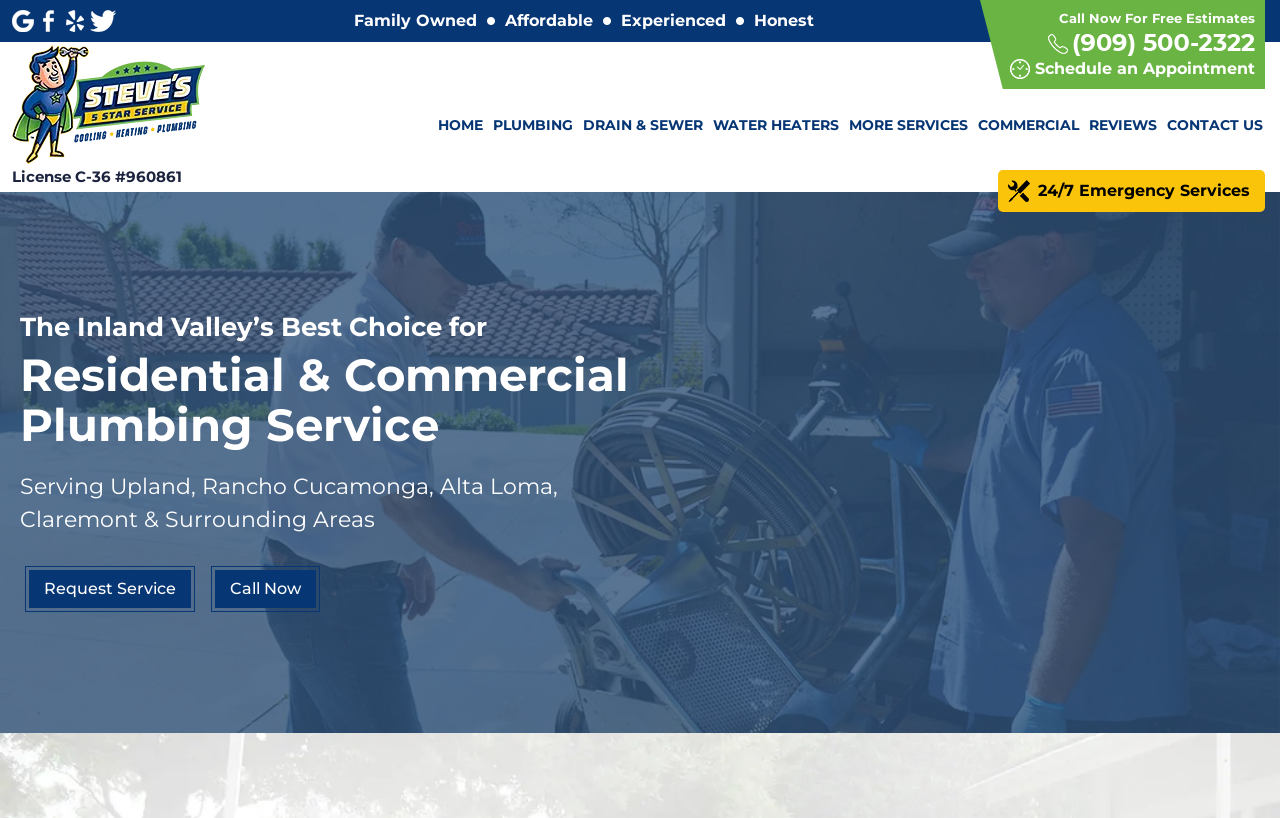Highlight the bounding box of the UI element that corresponds to this description: "parent_node: License C-36 #960861".

[0.009, 0.054, 0.241, 0.2]